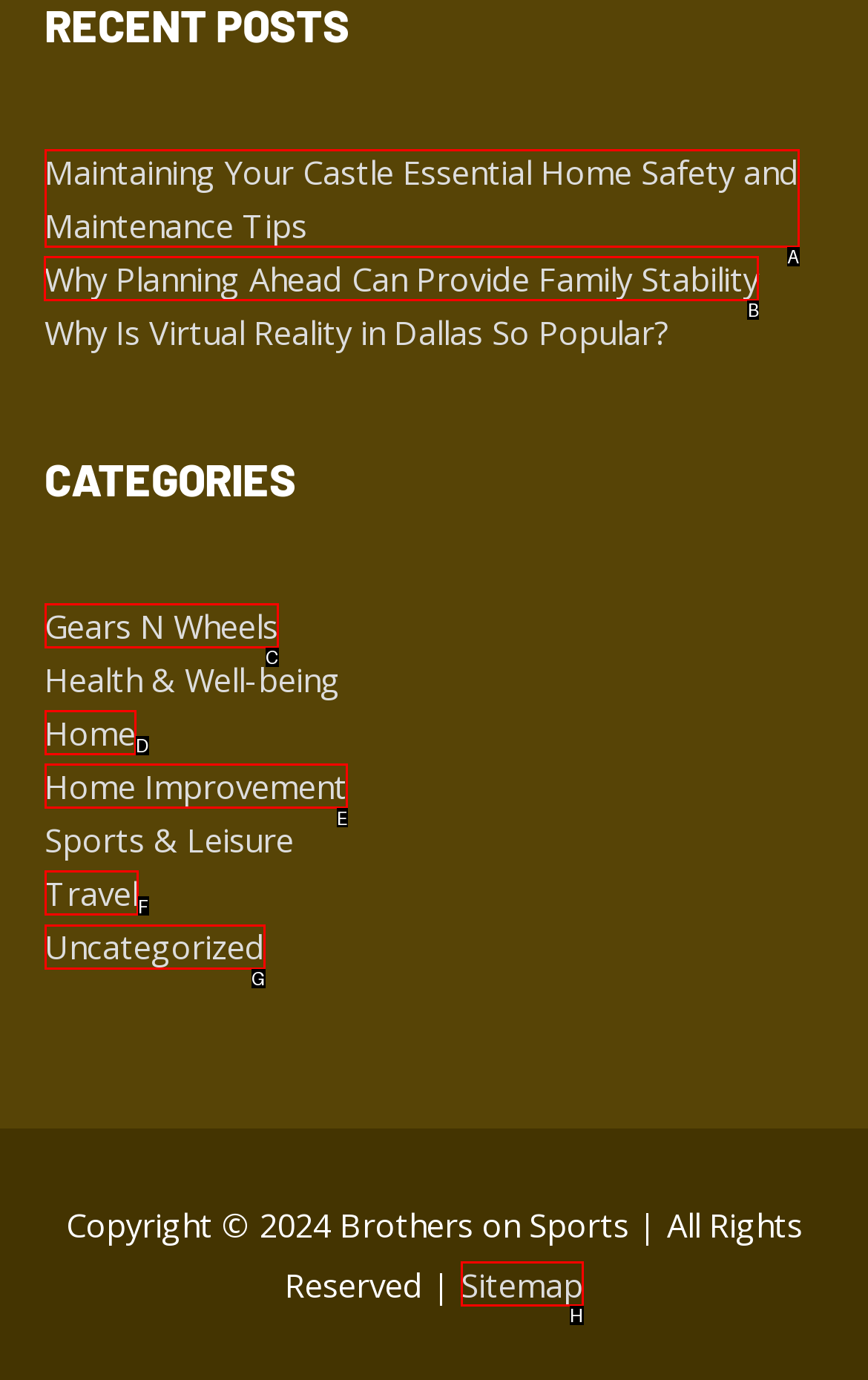Show which HTML element I need to click to perform this task: Read 'Why Planning Ahead Can Provide Family Stability' Answer with the letter of the correct choice.

B